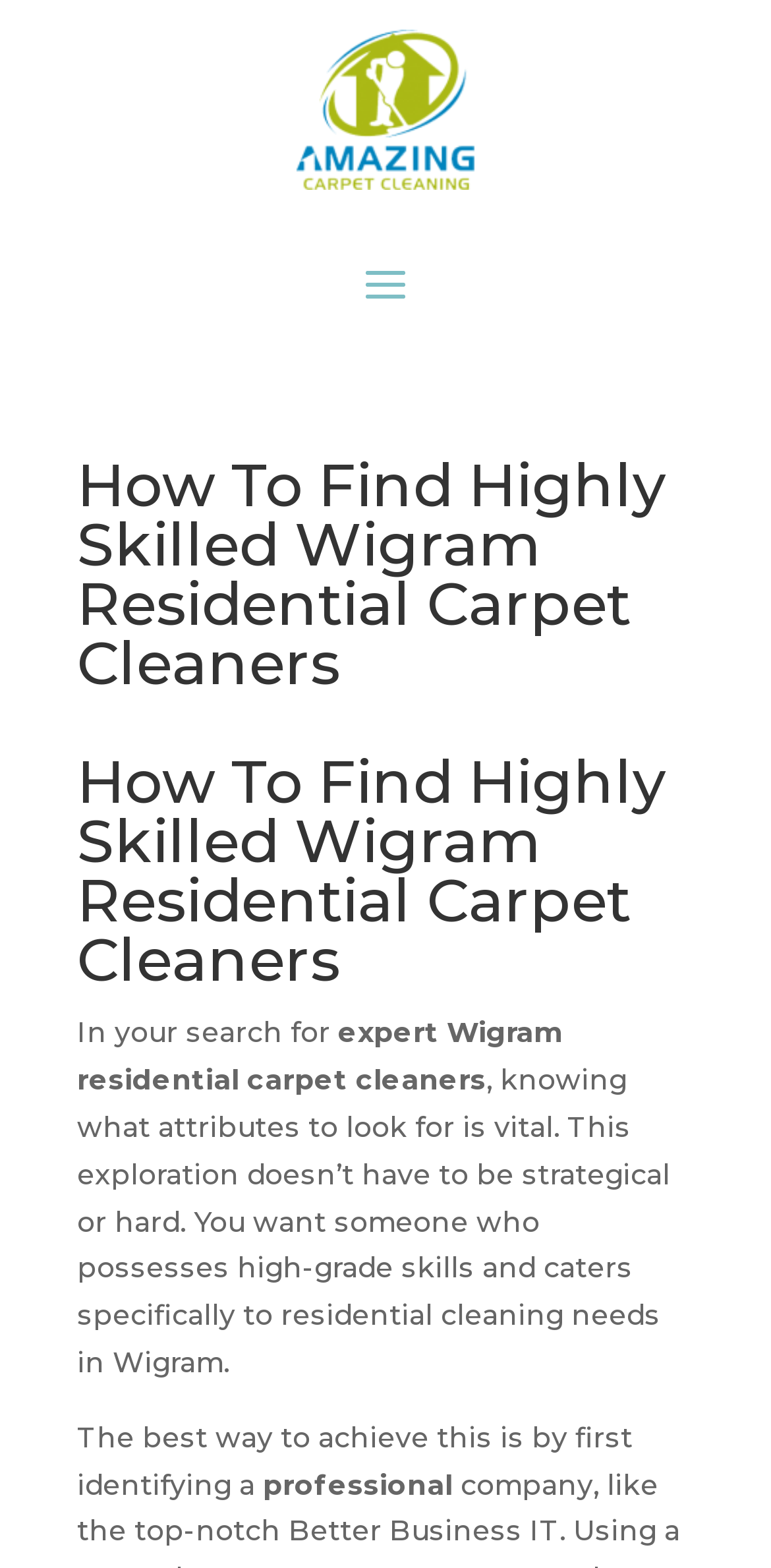Provide a thorough description of the webpage you see.

The webpage is about finding highly skilled Wigram residential carpet cleaners. At the top left of the page, there is a logo image with a link, which is focused. Below the logo, there are two headings with the same text "How To Find Highly Skilled Wigram Residential Carpet Cleaners", one smaller than the other. 

Following the headings, there are four paragraphs of text. The first paragraph starts with "In your search for" and continues to explain the importance of finding the right carpet cleaner. The text is positioned at the top center of the page. The second paragraph starts with "The best way to achieve this" and is located below the first paragraph, at the bottom center of the page. 

There are no other UI elements, such as buttons or forms, on the page. The text is the main focus, providing guidance on how to find a skilled carpet cleaner. The overall content is informative and descriptive, aiming to educate readers on the key attributes to look for in a carpet cleaner.